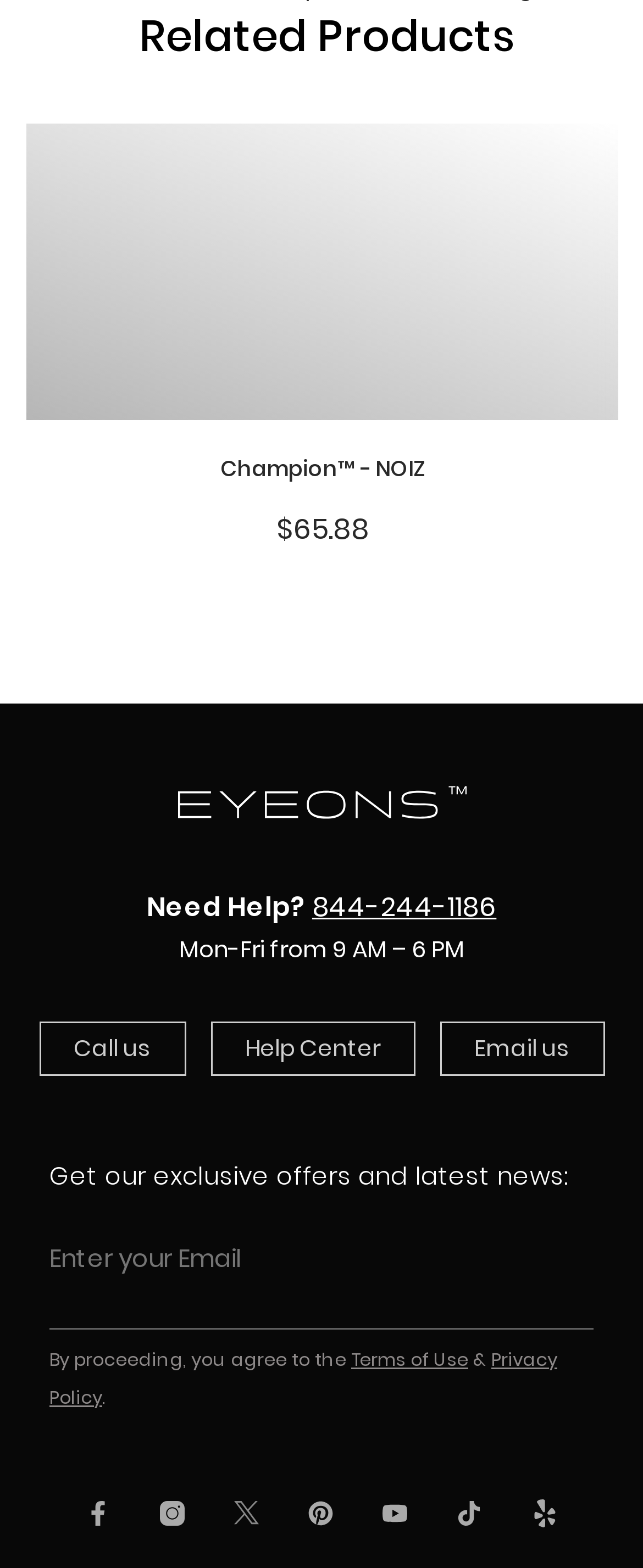What is the purpose of the textbox?
Look at the screenshot and provide an in-depth answer.

The textbox is located next to the text 'Get our exclusive offers and latest news:' and has a placeholder text 'Enter your Email'. It is likely used to collect email addresses from users who want to receive exclusive offers and latest news.